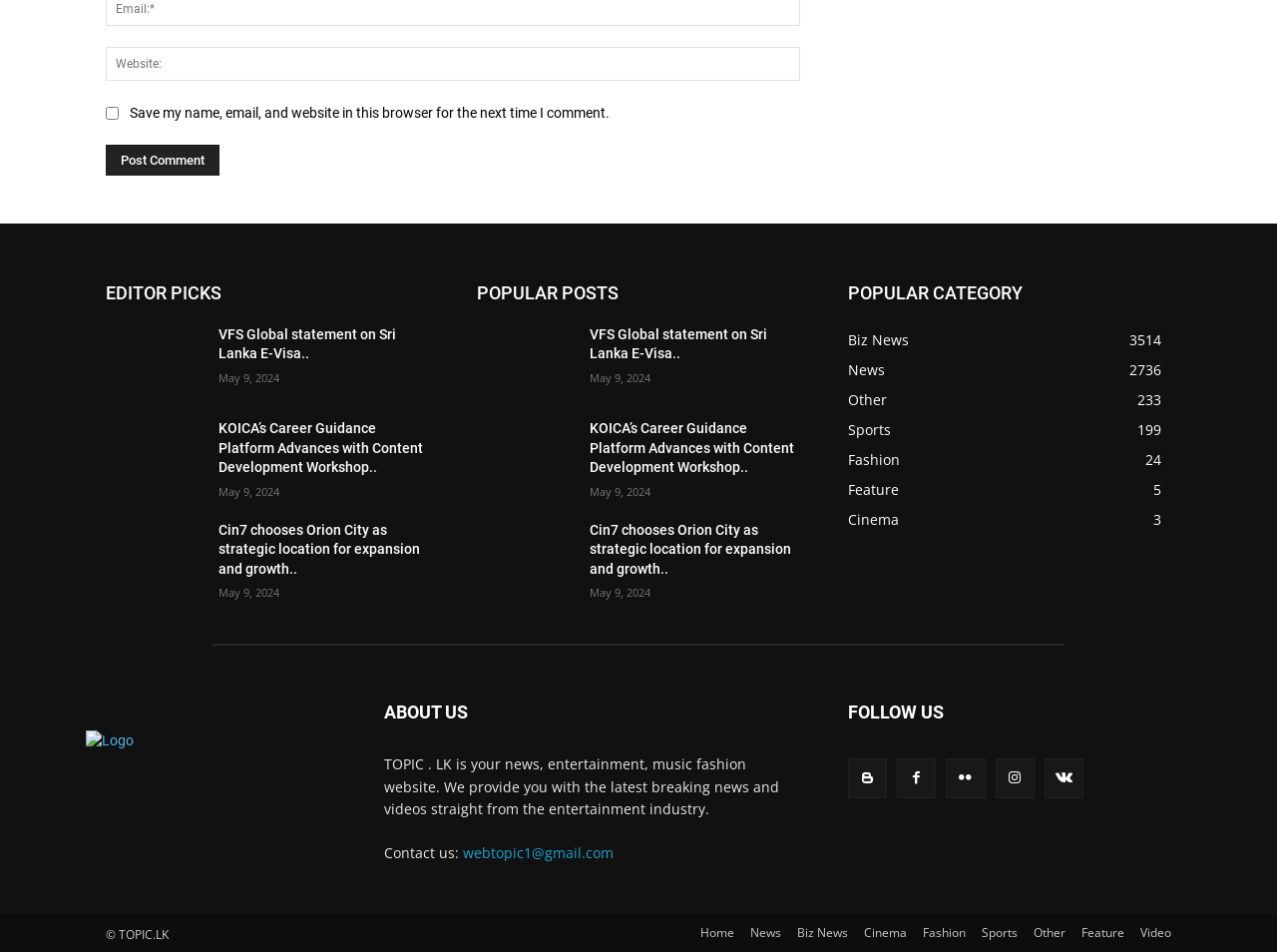What is the date of the posts listed?
Answer briefly with a single word or phrase based on the image.

May 9, 2024